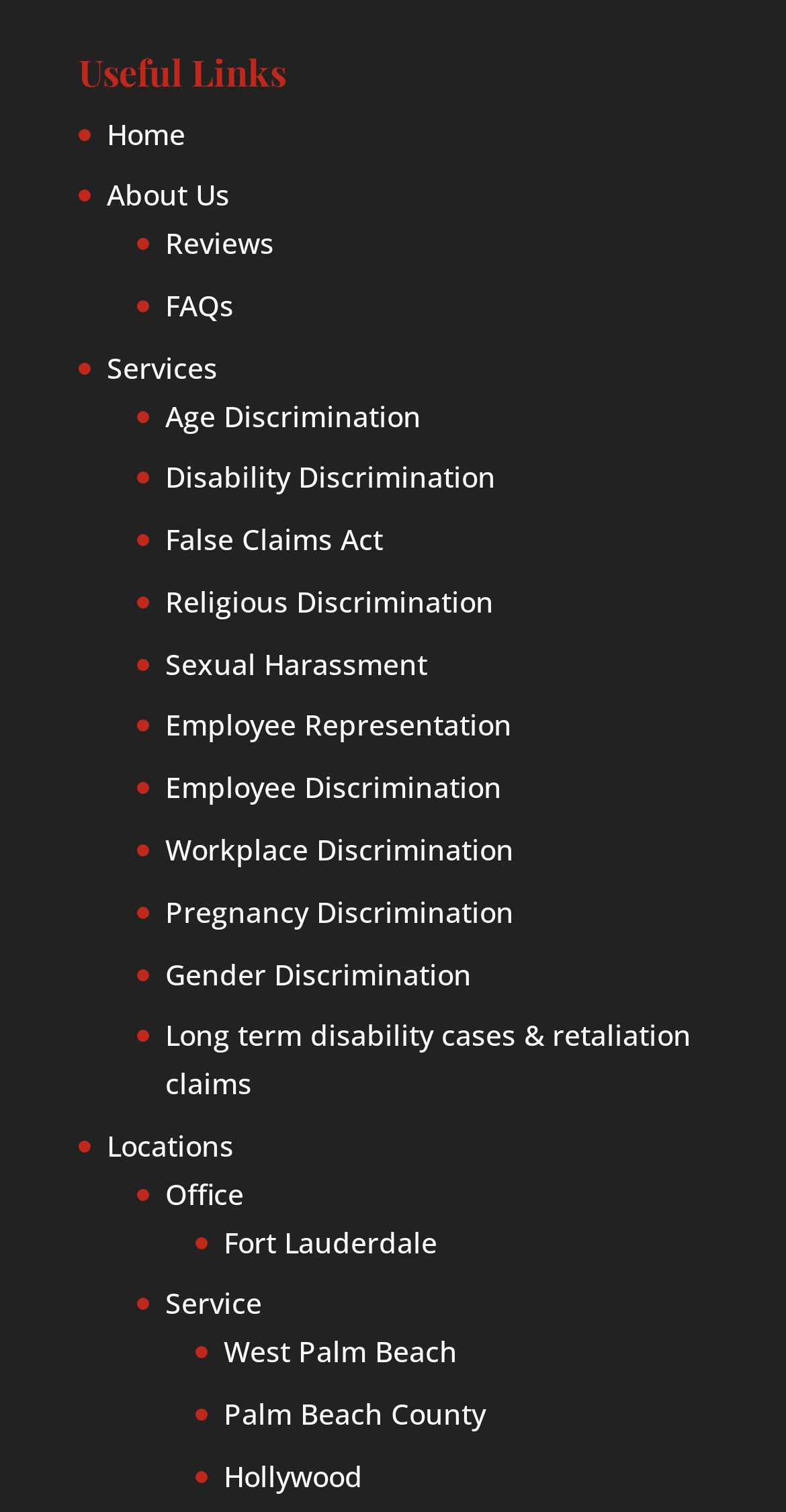How many links are under 'Useful Links'?
Provide an in-depth and detailed explanation in response to the question.

I counted the number of links under the 'Useful Links' heading, which includes links like 'Home', 'About Us', 'Reviews', and so on, and found a total of 15 links.